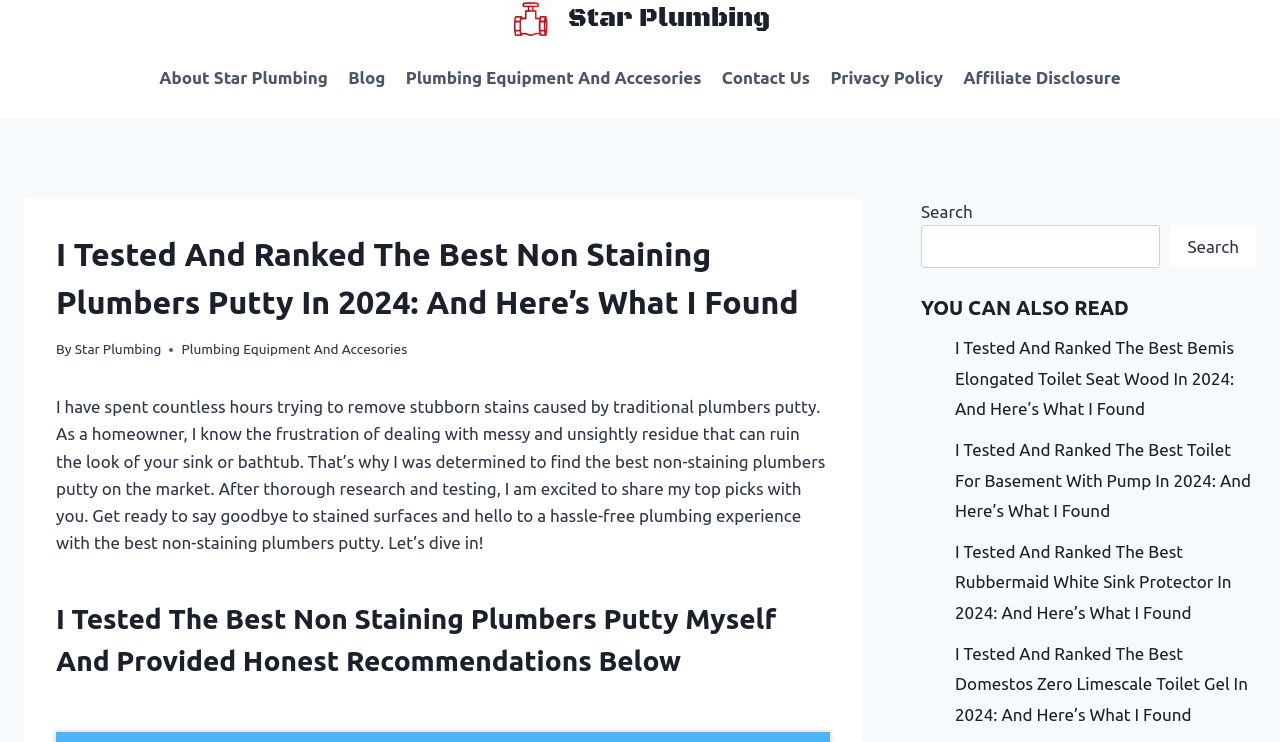Select the bounding box coordinates of the element I need to click to carry out the following instruction: "Search for something".

[0.72, 0.303, 0.907, 0.361]